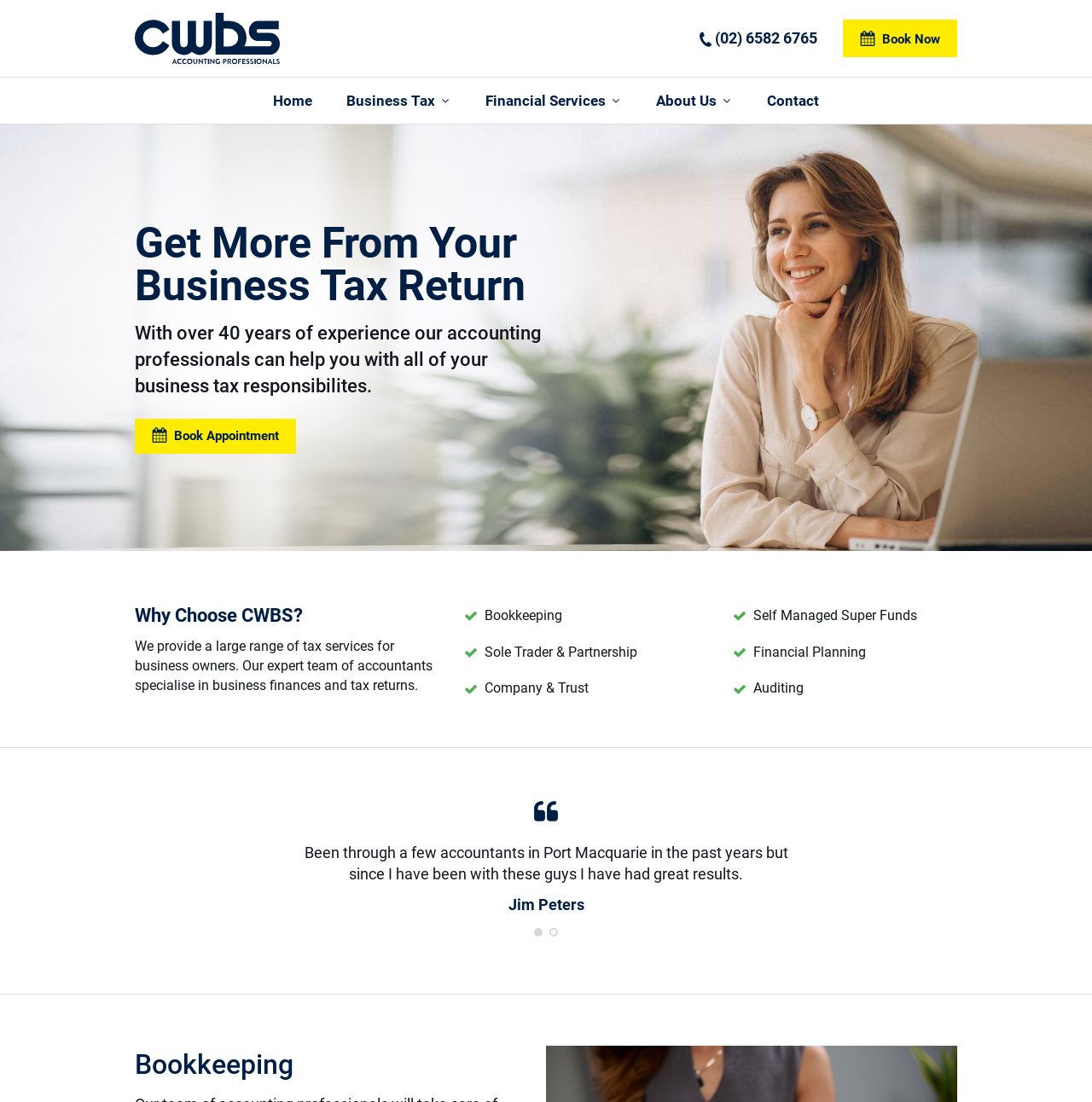What services does CWBS provide?
Answer the question with a single word or phrase by looking at the picture.

Business tax returns, bookkeeping, etc.